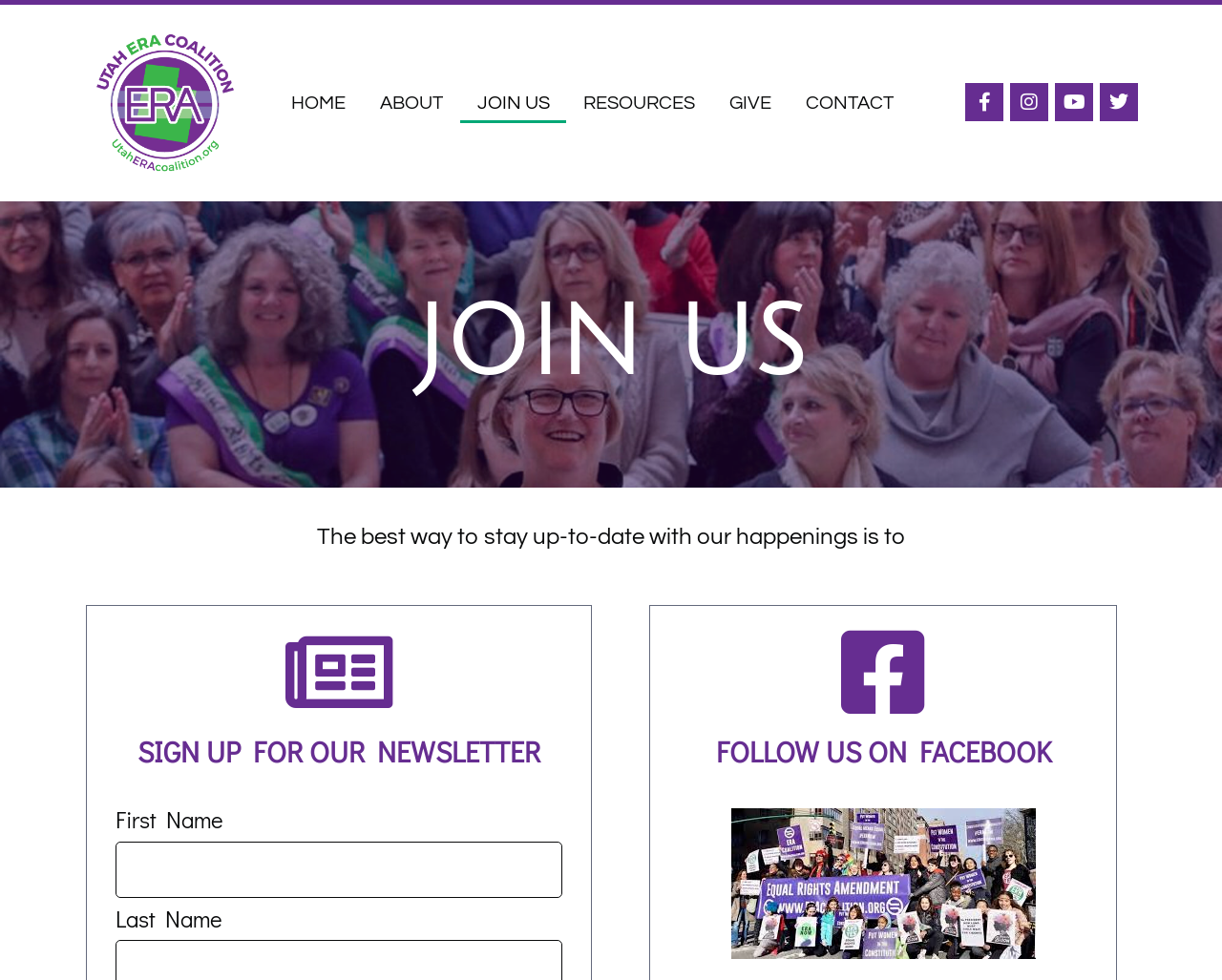Using the format (top-left x, top-left y, bottom-right x, bottom-right y), provide the bounding box coordinates for the described UI element. All values should be floating point numbers between 0 and 1: Want To Learn More?

None